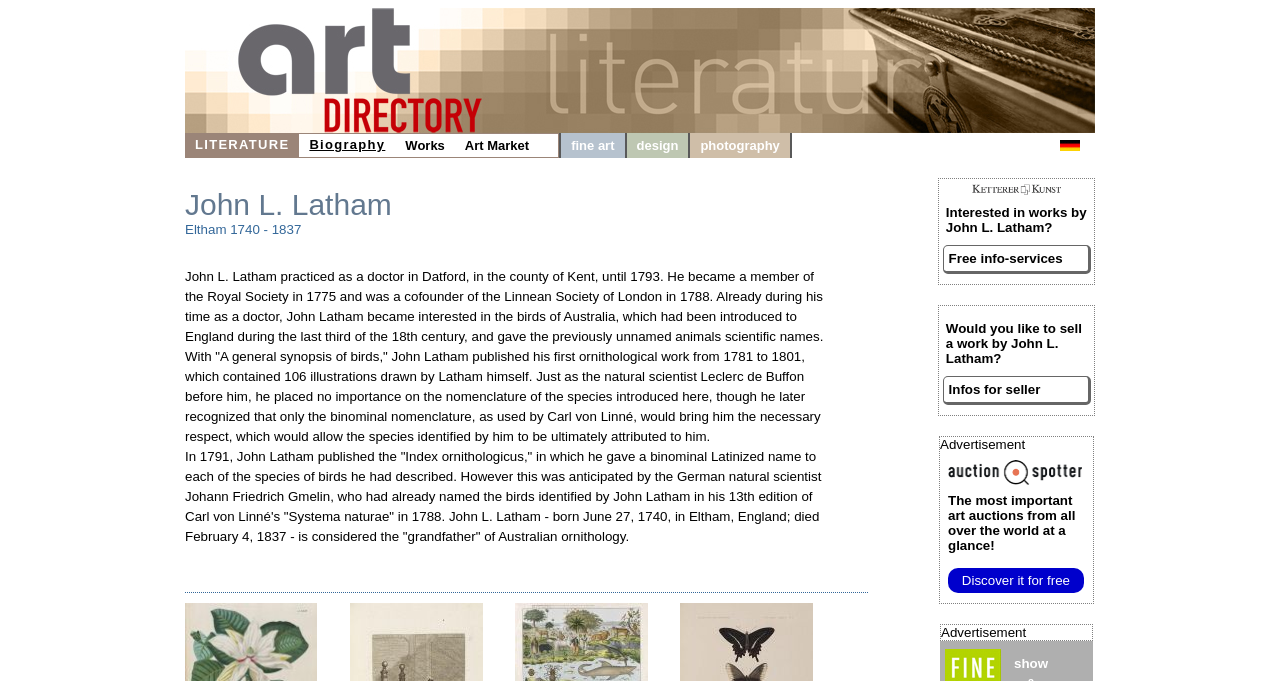Could you specify the bounding box coordinates for the clickable section to complete the following instruction: "Sell a work by John L. Latham"?

[0.736, 0.552, 0.852, 0.595]